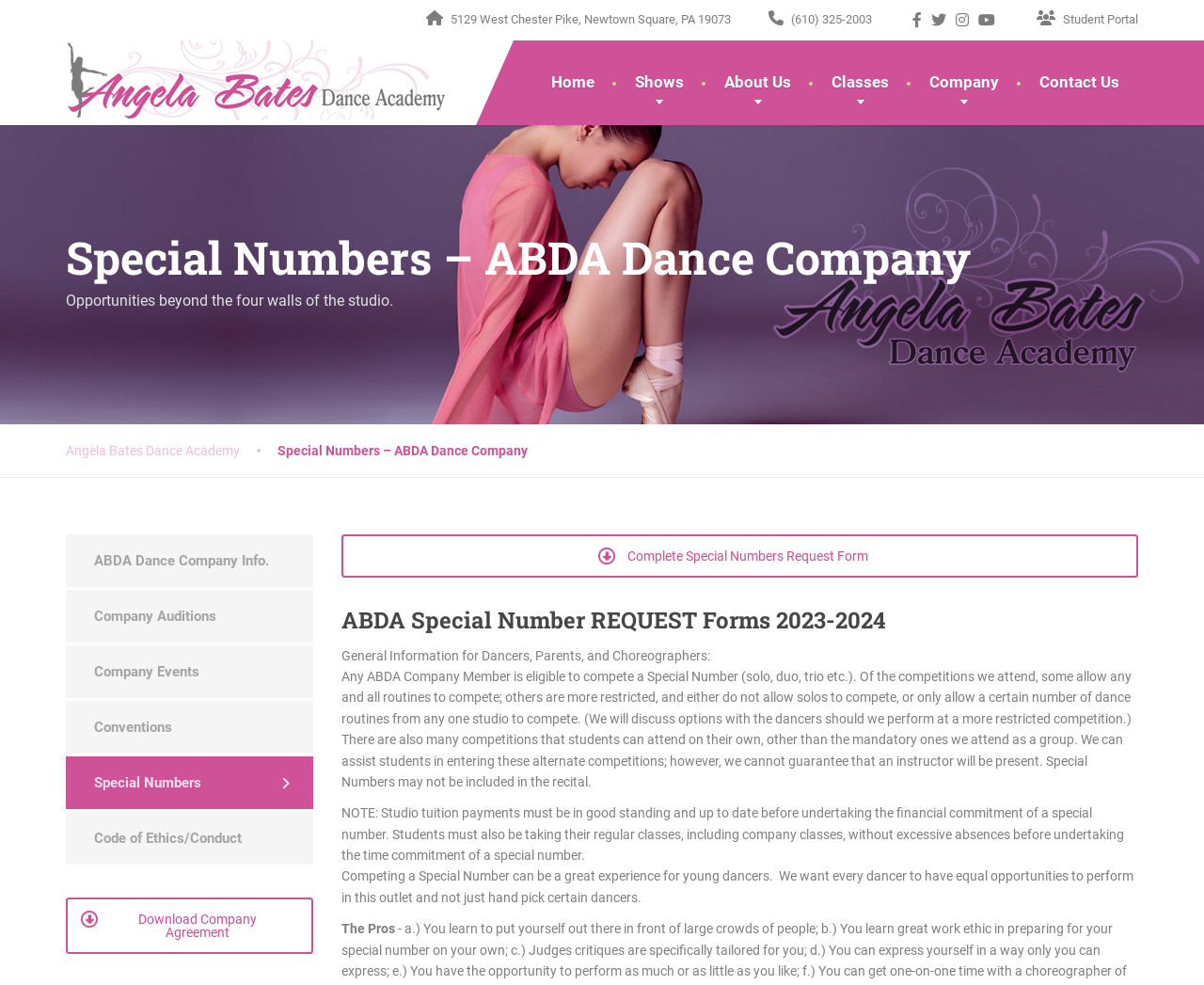What is the purpose of Special Numbers?
Based on the screenshot, give a detailed explanation to answer the question.

I inferred the purpose of Special Numbers by reading the text on the webpage, which explains that Special Numbers are for competing in dance competitions and provides information about the process and requirements for participating.